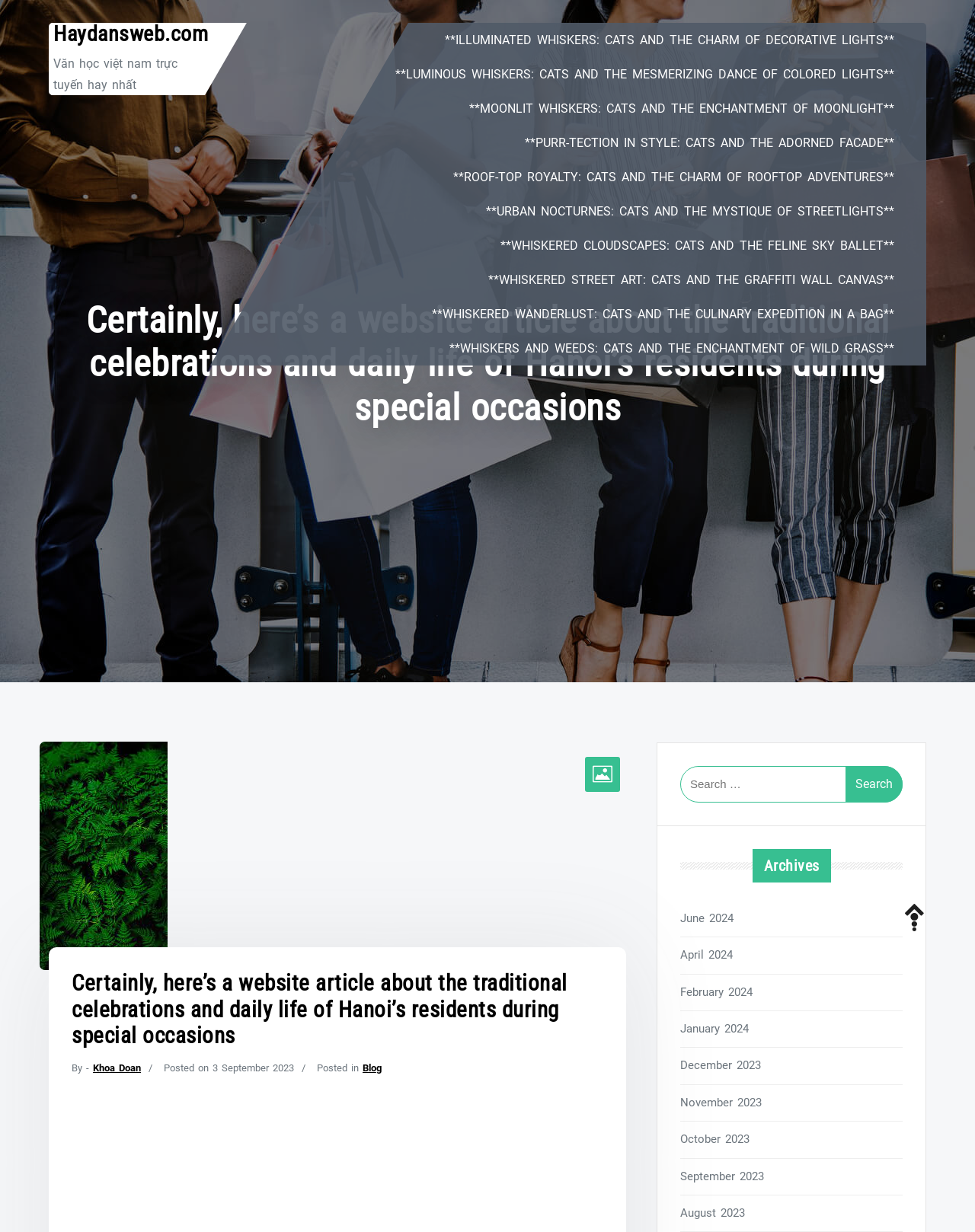How many archive links are available?
Using the picture, provide a one-word or short phrase answer.

9